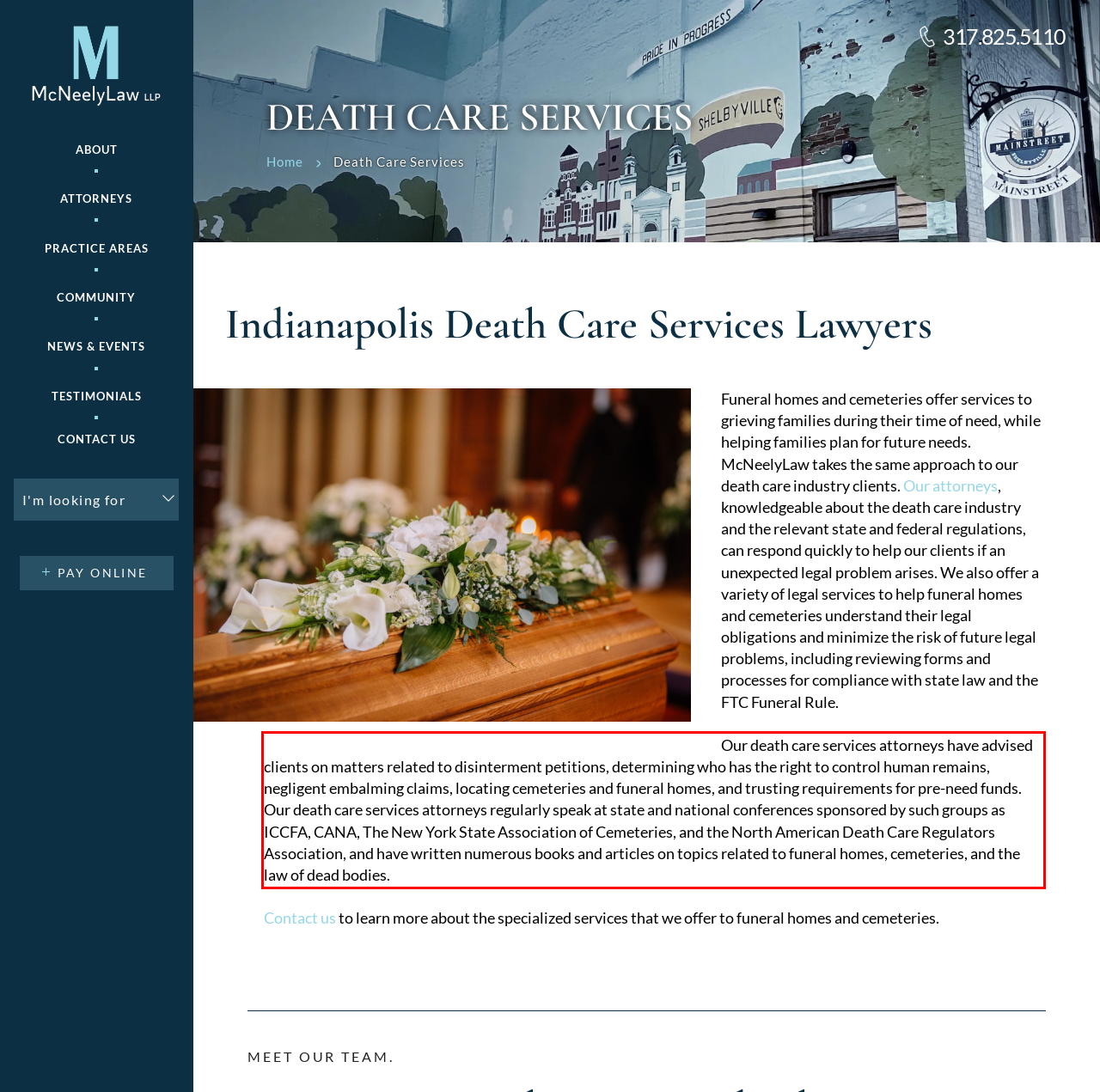Please extract the text content within the red bounding box on the webpage screenshot using OCR.

Our death care services attorneys have advised clients on matters related to disinterment petitions, determining who has the right to control human remains, negligent embalming claims, locating cemeteries and funeral homes, and trusting requirements for pre-need funds. Our death care services attorneys regularly speak at state and national conferences sponsored by such groups as ICCFA, CANA, The New York State Association of Cemeteries, and the North American Death Care Regulators Association, and have written numerous books and articles on topics related to funeral homes, cemeteries, and the law of dead bodies.